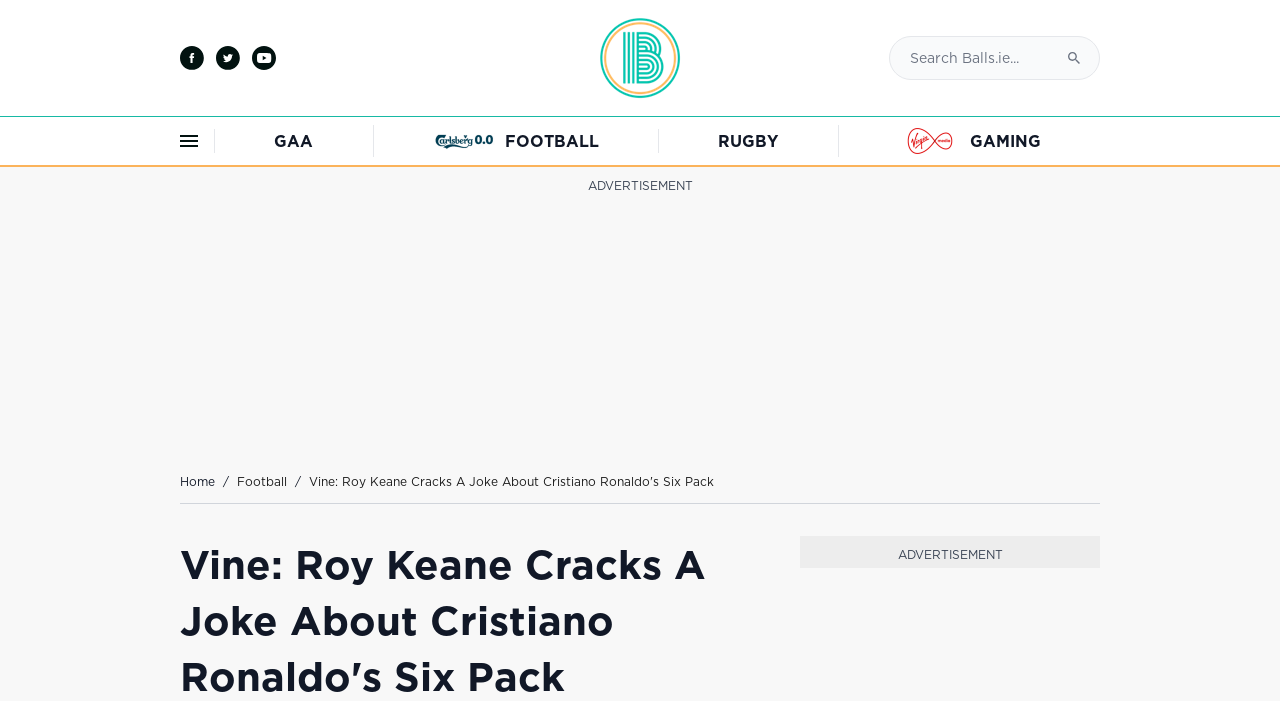From the webpage screenshot, predict the bounding box coordinates (top-left x, top-left y, bottom-right x, bottom-right y) for the UI element described here: name="q" placeholder="Search Balls.ie..."

[0.695, 0.051, 0.859, 0.114]